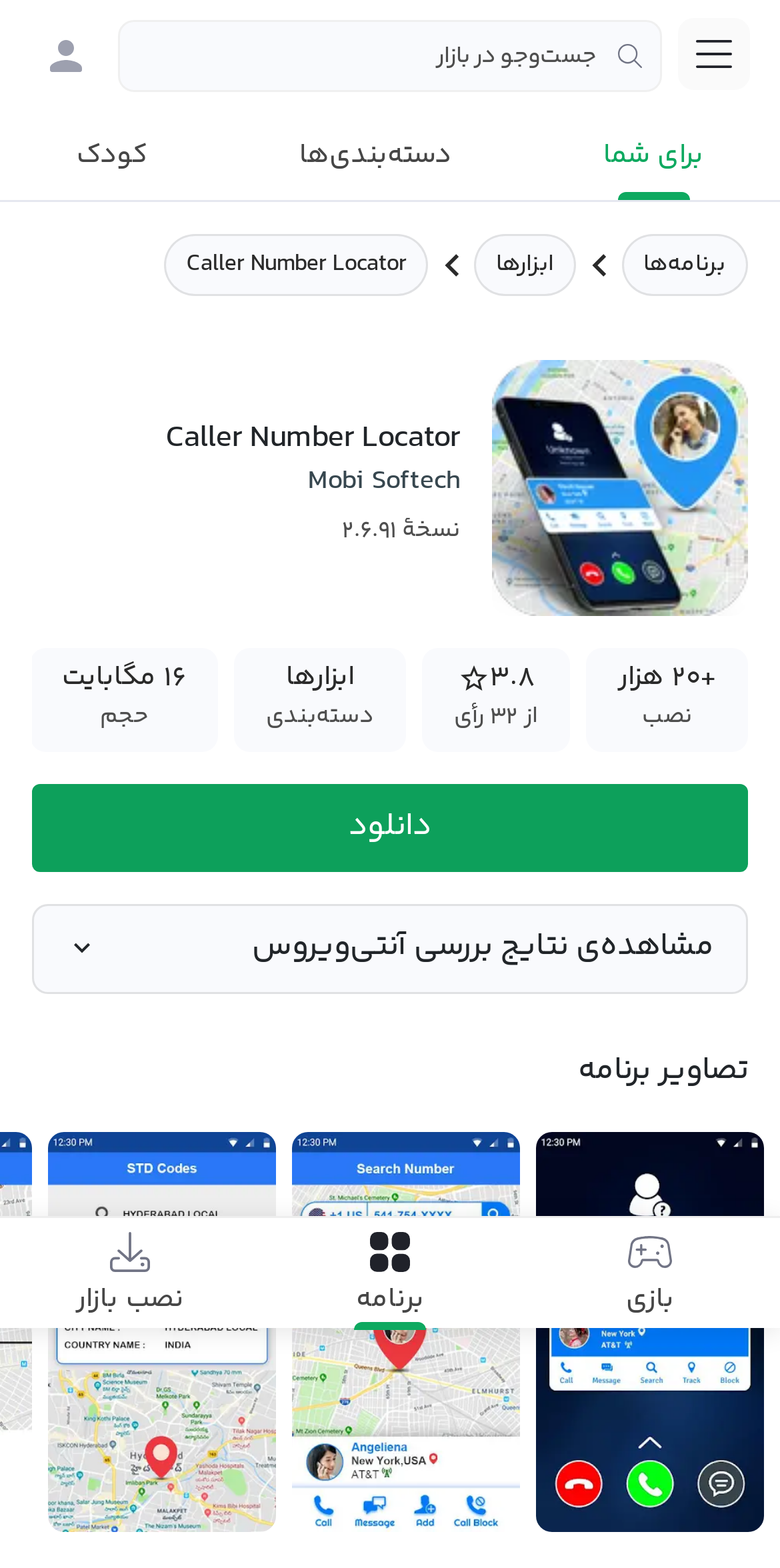Determine the bounding box coordinates for the UI element with the following description: "title="ورود به بازار"". The coordinates should be four float numbers between 0 and 1, represented as [left, top, right, bottom].

[0.038, 0.013, 0.131, 0.059]